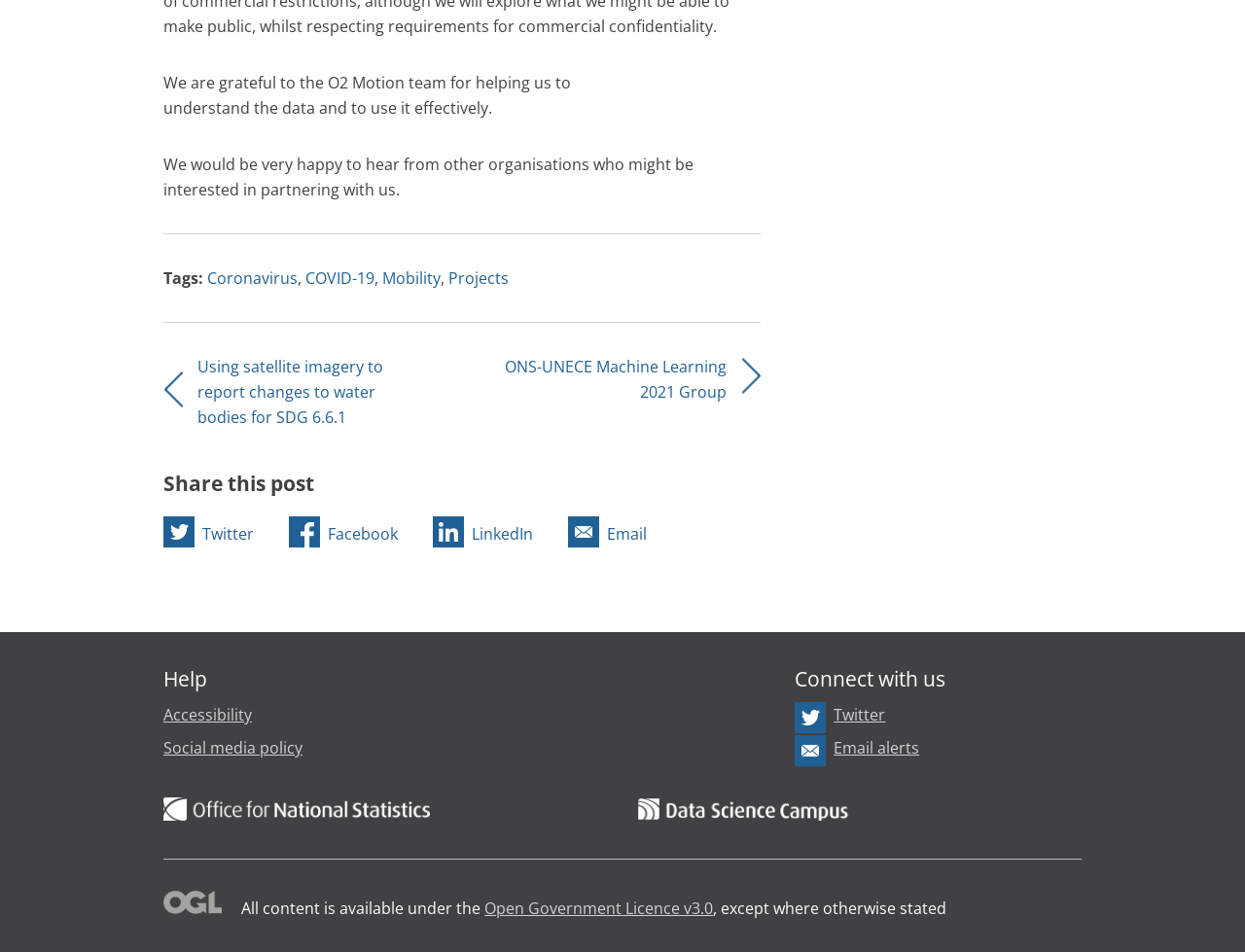Can you find the bounding box coordinates for the element to click on to achieve the instruction: "Search for something"?

None